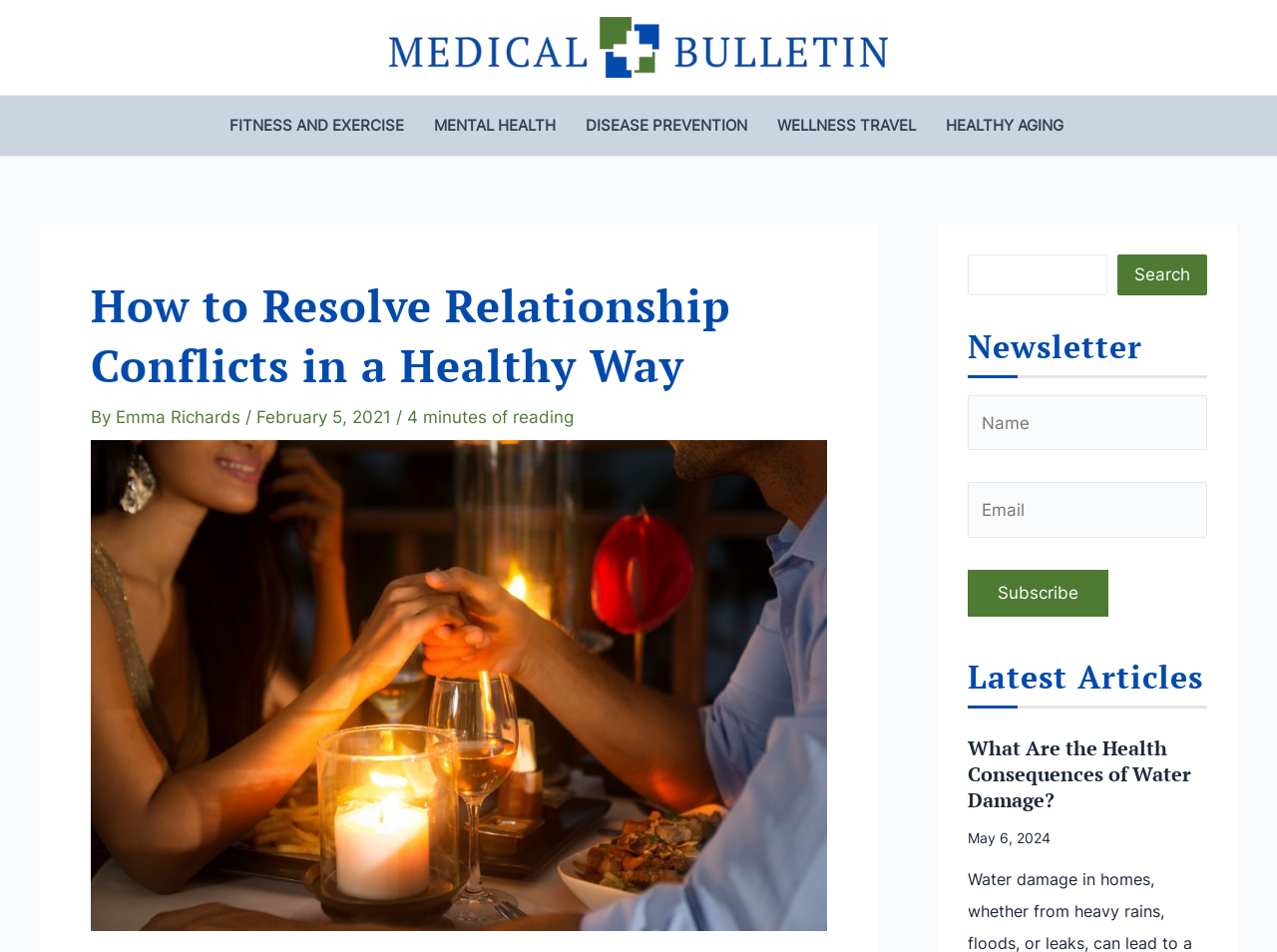What is the name of the author of the article? Look at the image and give a one-word or short phrase answer.

Emma Richards